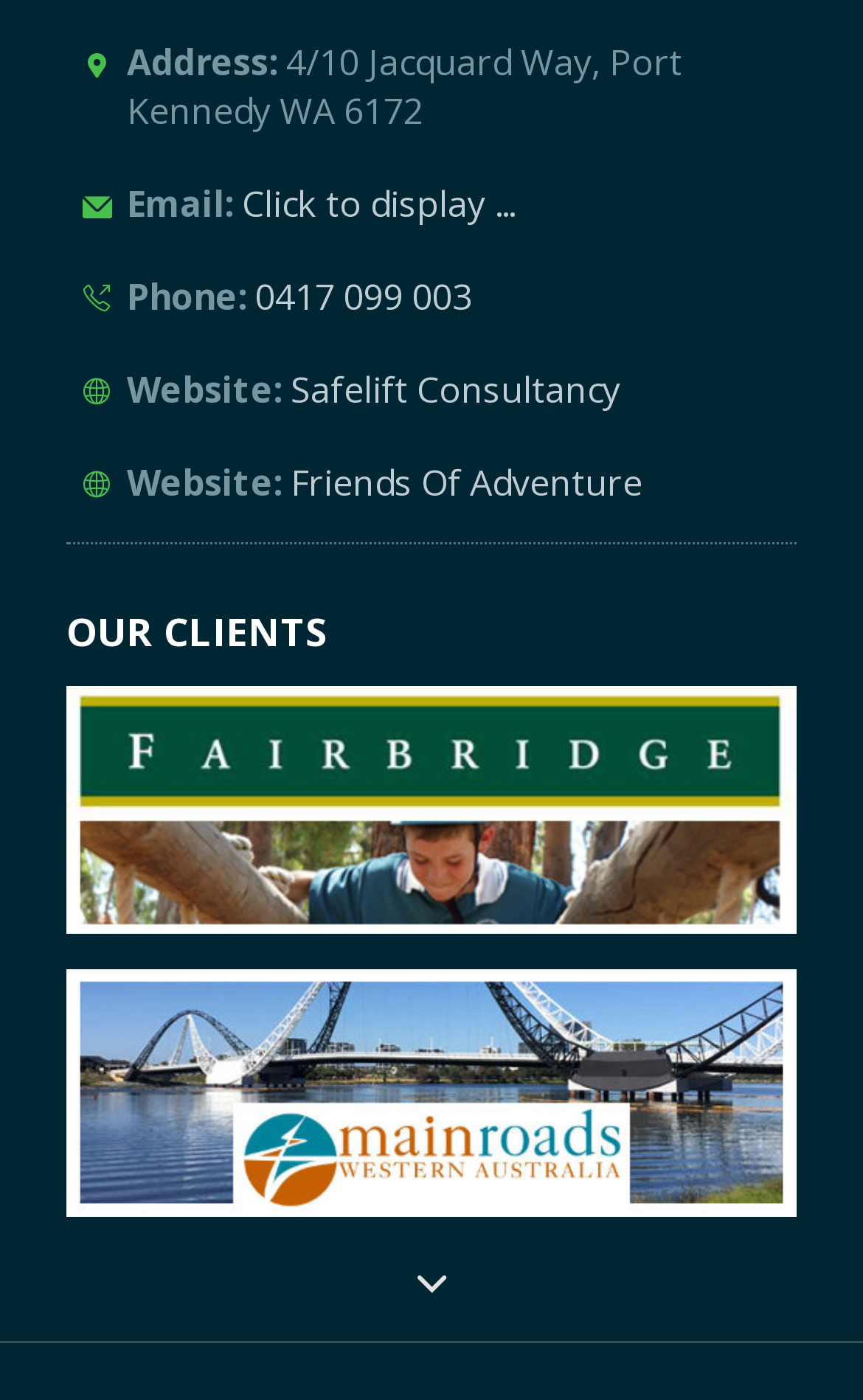Please identify the bounding box coordinates of the element's region that should be clicked to execute the following instruction: "View Fairbridge Village Logo". The bounding box coordinates must be four float numbers between 0 and 1, i.e., [left, top, right, bottom].

[0.077, 0.455, 0.923, 0.633]